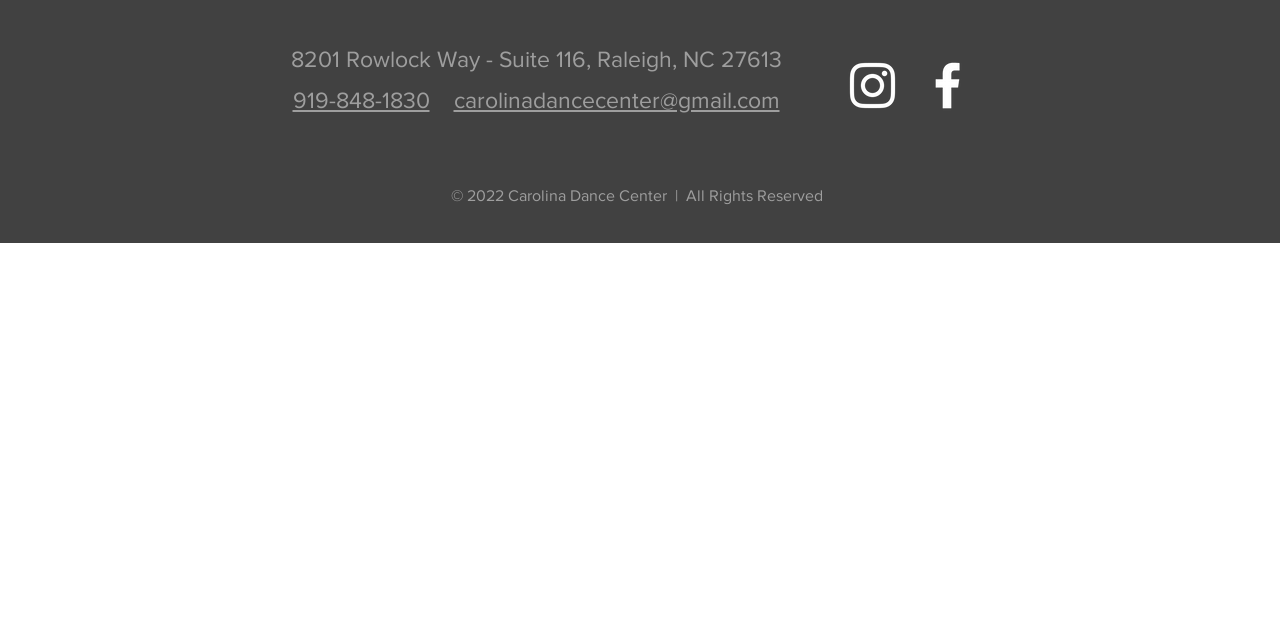Using the element description provided, determine the bounding box coordinates in the format (top-left x, top-left y, bottom-right x, bottom-right y). Ensure that all values are floating point numbers between 0 and 1. Element description: 919-848-1830

[0.229, 0.137, 0.336, 0.175]